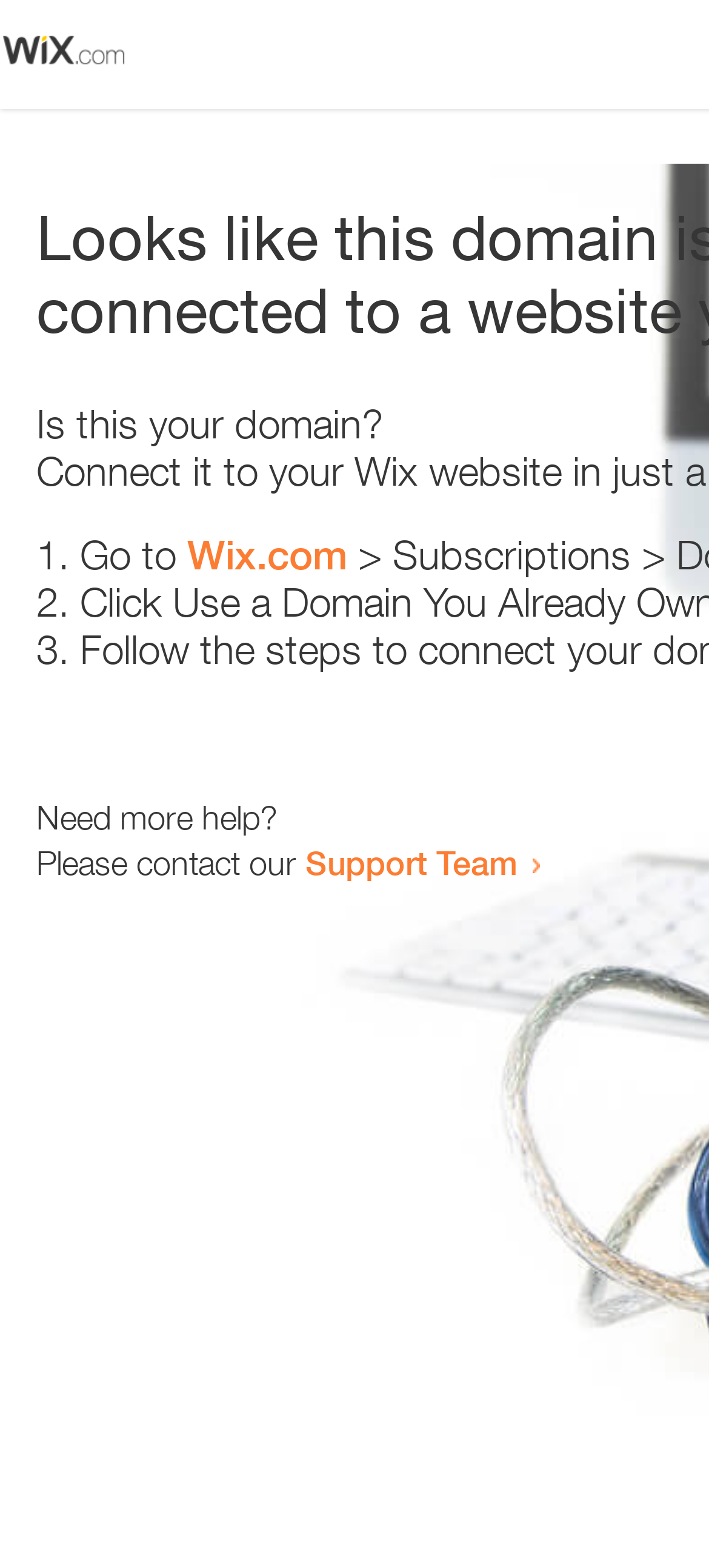Determine the bounding box coordinates for the HTML element mentioned in the following description: "Support Team". The coordinates should be a list of four floats ranging from 0 to 1, represented as [left, top, right, bottom].

[0.431, 0.537, 0.731, 0.563]